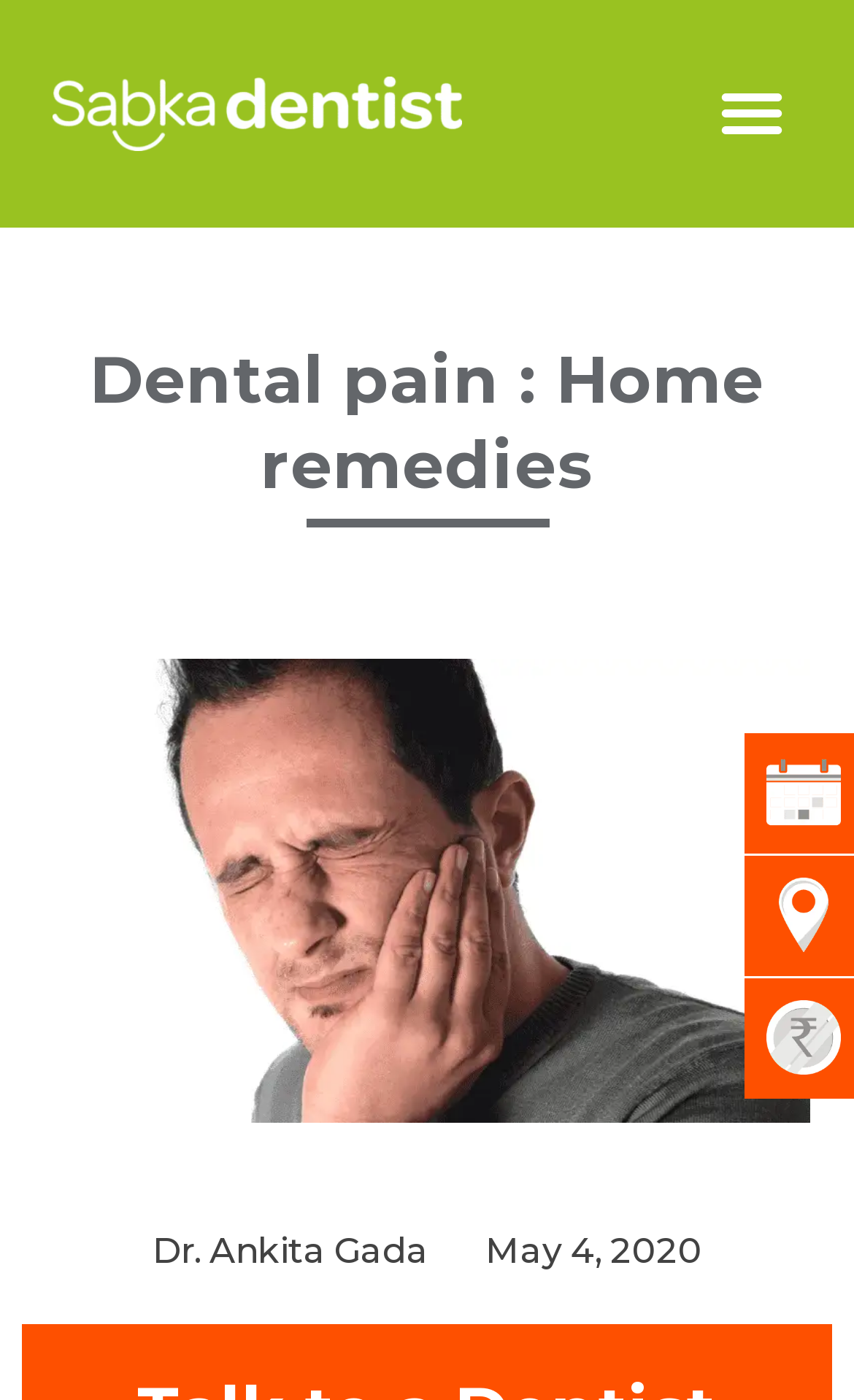Provide a one-word or one-phrase answer to the question:
When was the article published?

May 4, 2020